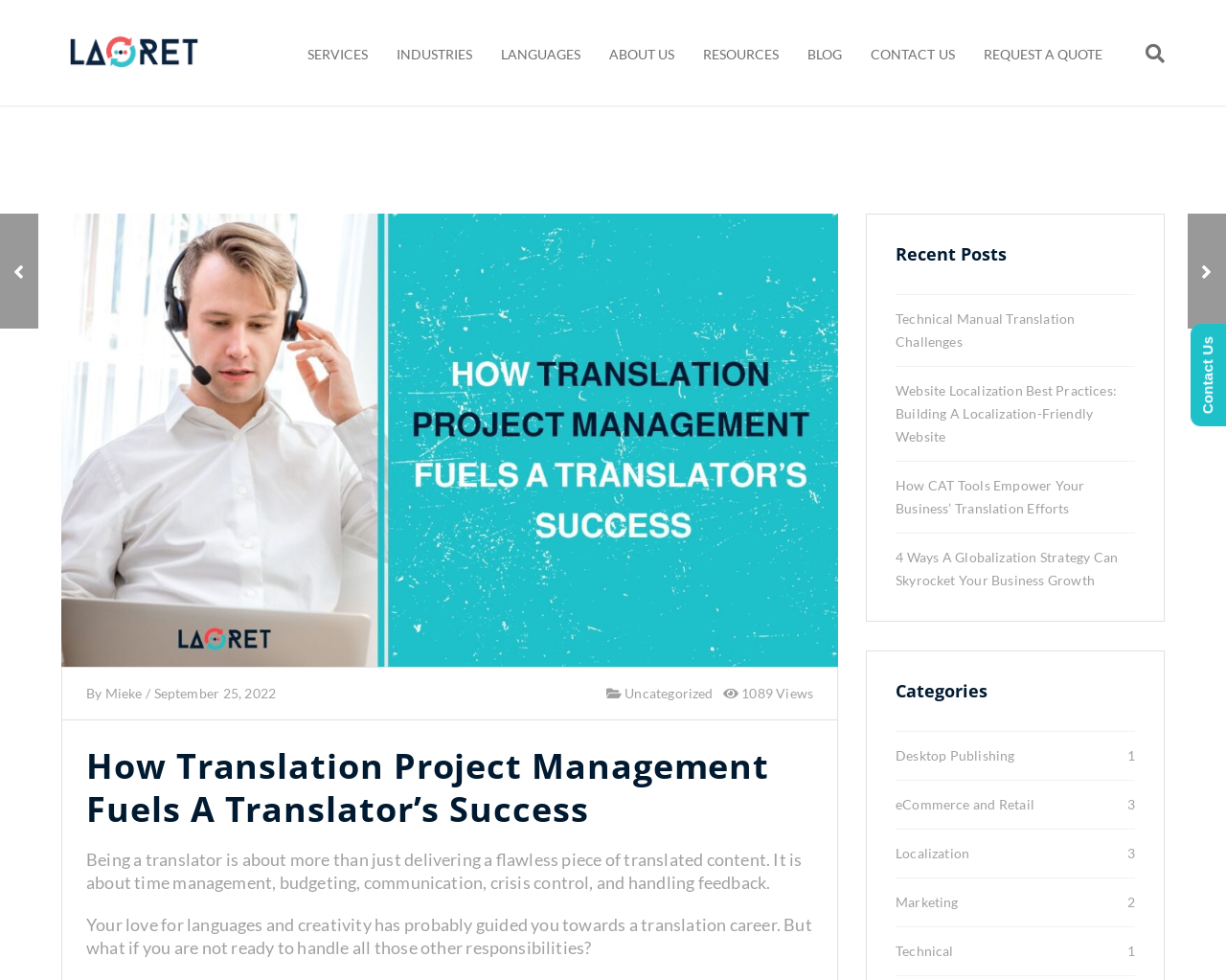Analyze the image and deliver a detailed answer to the question: How many links are present in the top navigation bar?

I counted the links in the top navigation bar, which are 'SERVICES', 'INDUSTRIES', 'LANGUAGES', 'ABOUT US', 'RESOURCES', 'BLOG', 'CONTACT US', and 'REQUEST A QUOTE'. There are 8 links in total.